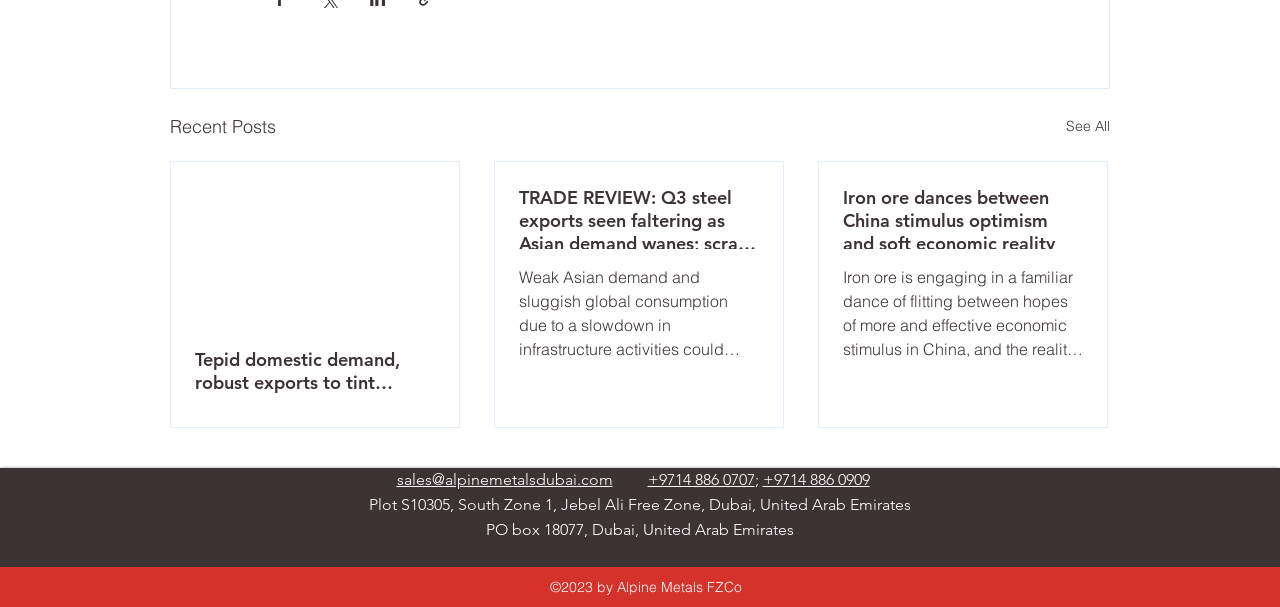Please identify the bounding box coordinates of the area I need to click to accomplish the following instruction: "Contact sales via email".

[0.31, 0.774, 0.479, 0.806]